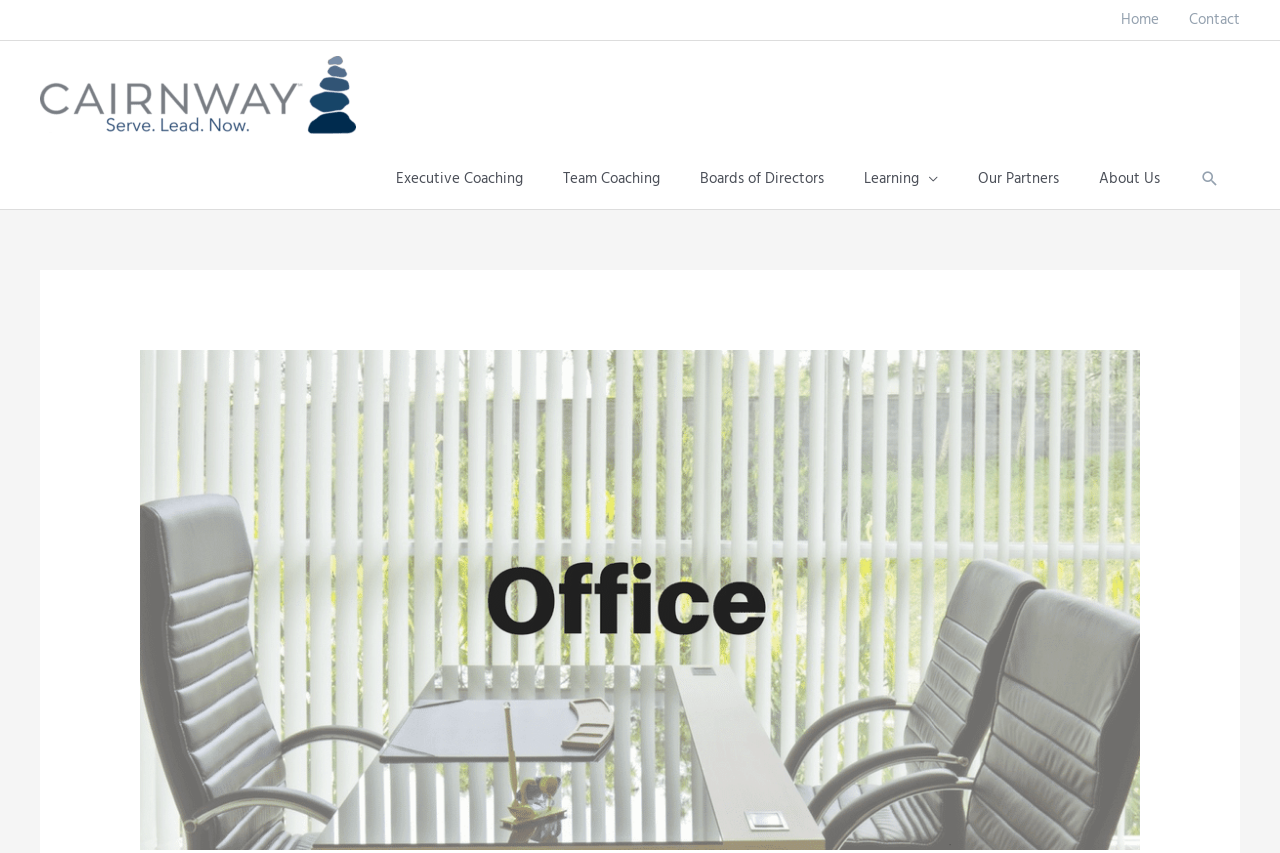Answer the question using only a single word or phrase: 
What is the name of the company?

Cairnway Coaching